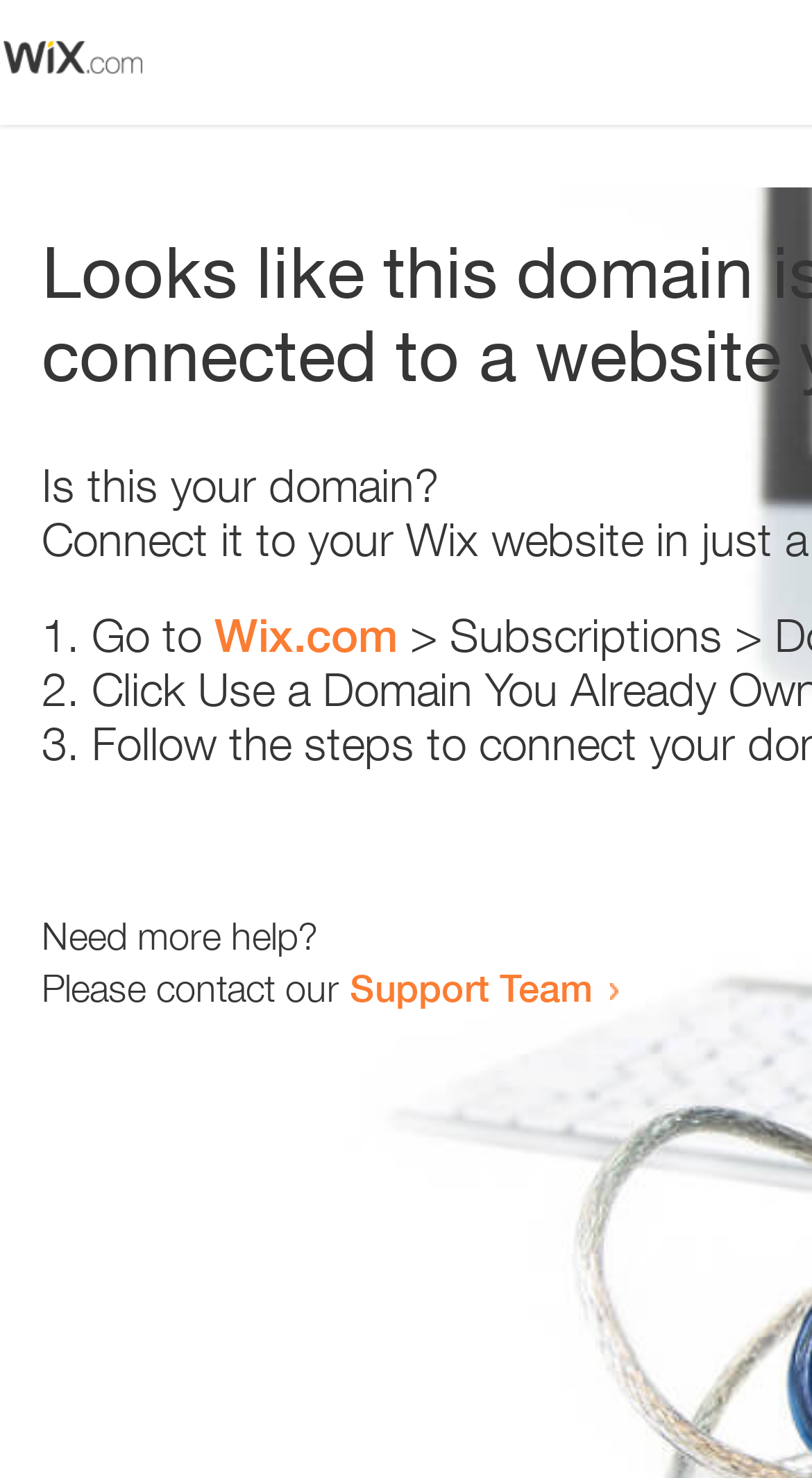Using the elements shown in the image, answer the question comprehensively: What is the domain being referred to?

The webpage contains a link 'Wix.com' which suggests that the domain being referred to is Wix.com. This is further supported by the text 'Is this your domain?' and the instructions provided in the list.